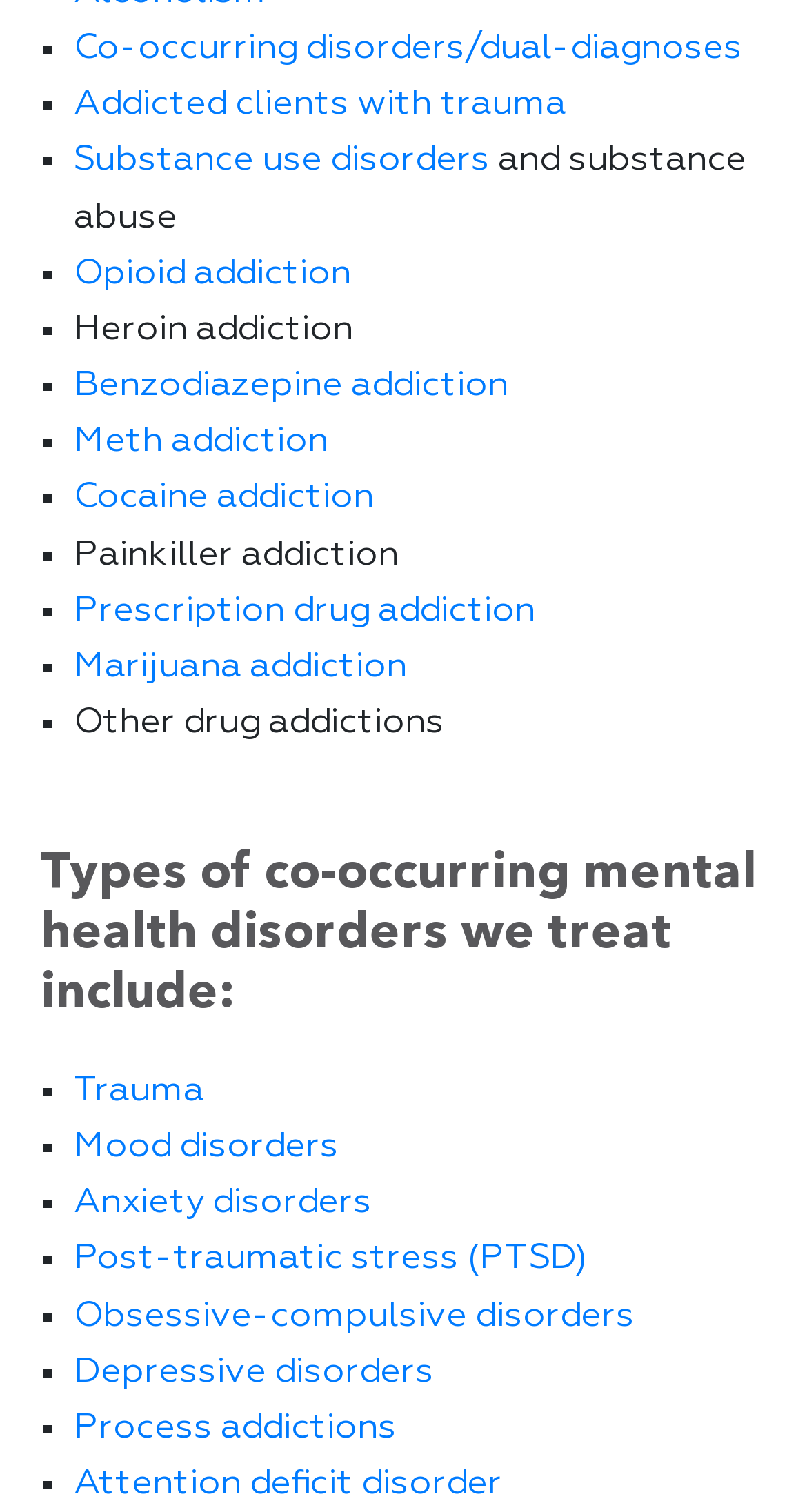Bounding box coordinates are given in the format (top-left x, top-left y, bottom-right x, bottom-right y). All values should be floating point numbers between 0 and 1. Provide the bounding box coordinate for the UI element described as: Attention deficit disorder

[0.091, 0.97, 0.622, 0.993]